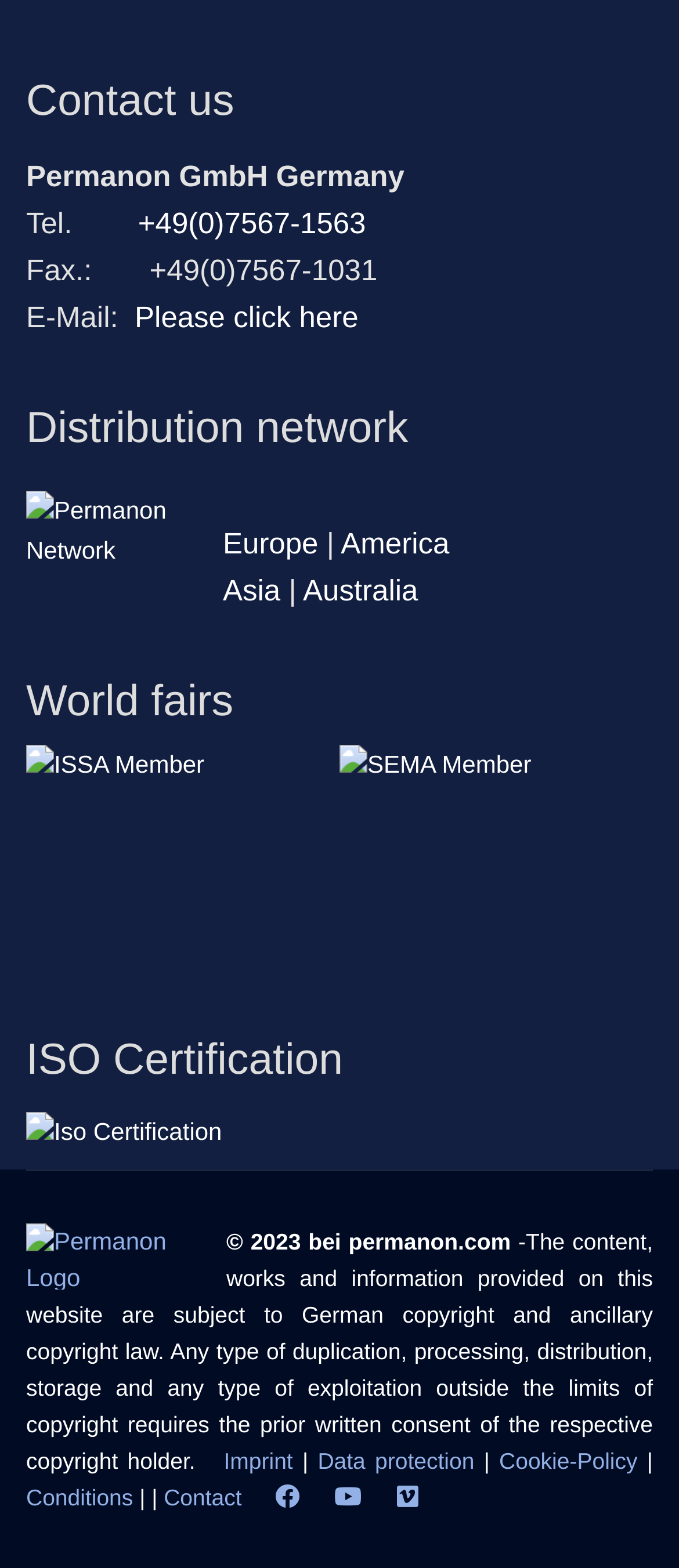What is the company's certification?
Please answer using one word or phrase, based on the screenshot.

ISO Certification